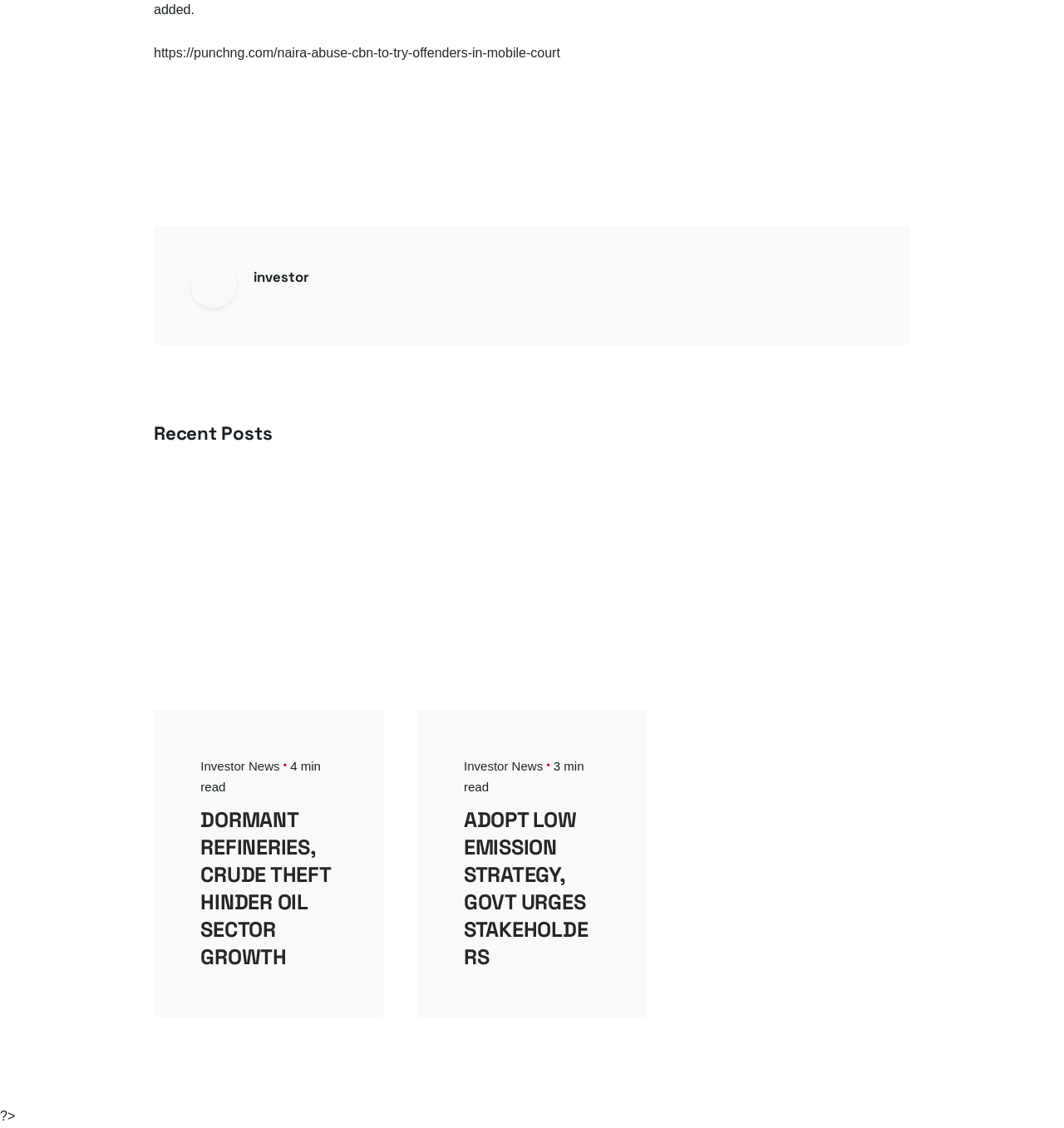What is the title of the second article under 'Recent Posts'?
Refer to the image and provide a one-word or short phrase answer.

ADOPT LOW EMISSION STRATEGY, GOVT URGES STAKEHOLDERS